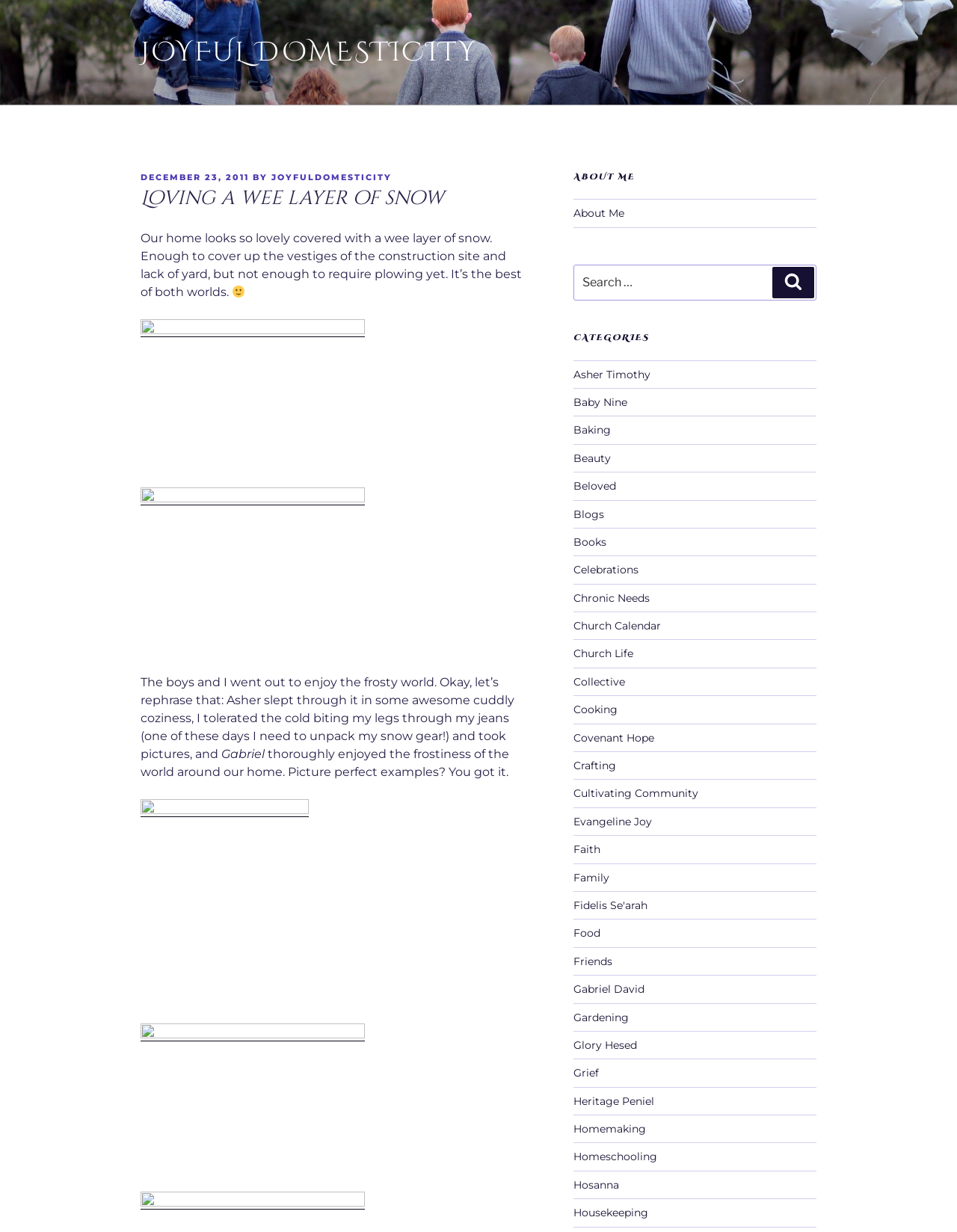Using the provided element description, identify the bounding box coordinates as (top-left x, top-left y, bottom-right x, bottom-right y). Ensure all values are between 0 and 1. Description: December 23, 2011

[0.147, 0.14, 0.26, 0.148]